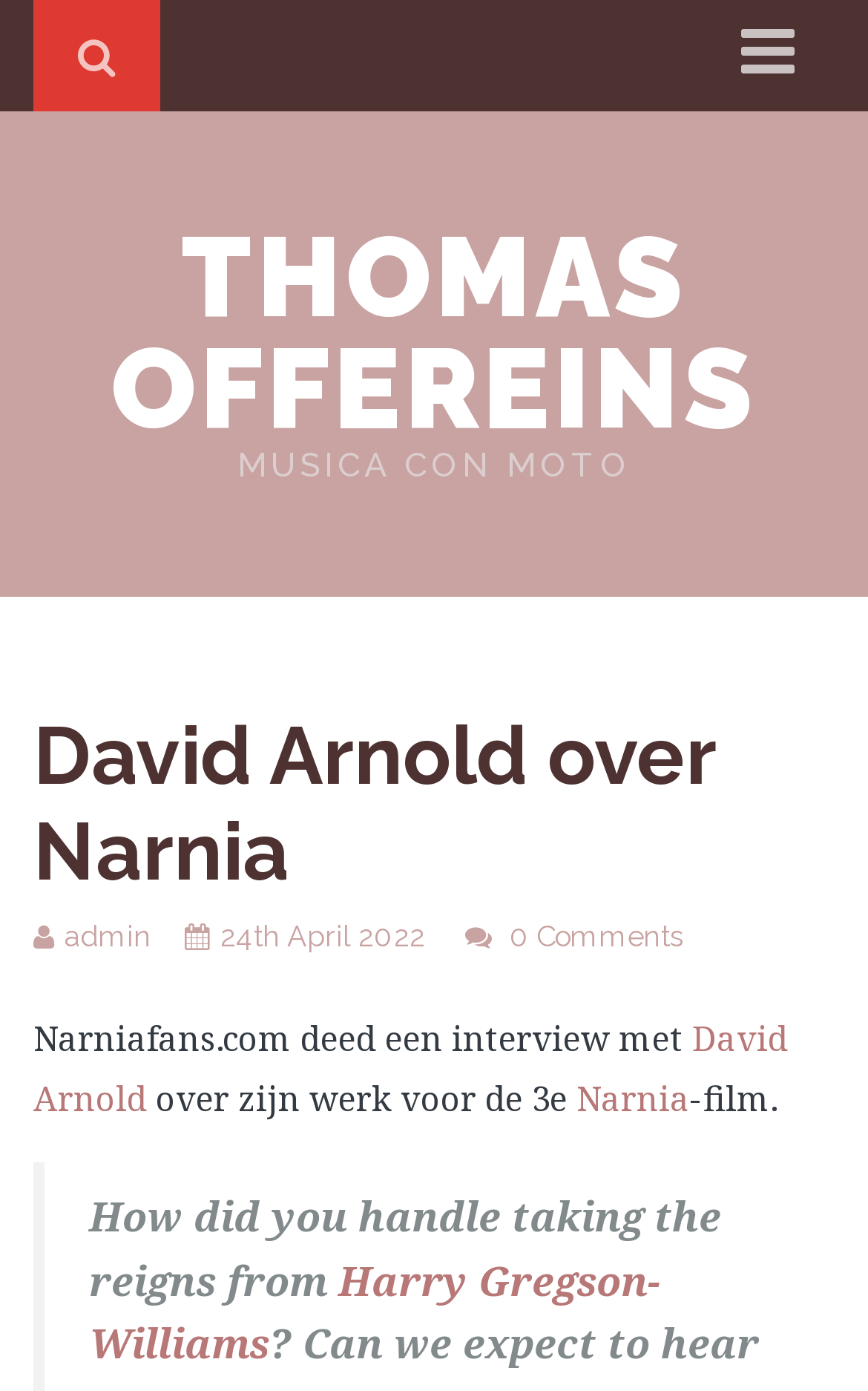Pinpoint the bounding box coordinates of the clickable area necessary to execute the following instruction: "go to home page". The coordinates should be given as four float numbers between 0 and 1, namely [left, top, right, bottom].

[0.038, 0.082, 0.962, 0.139]